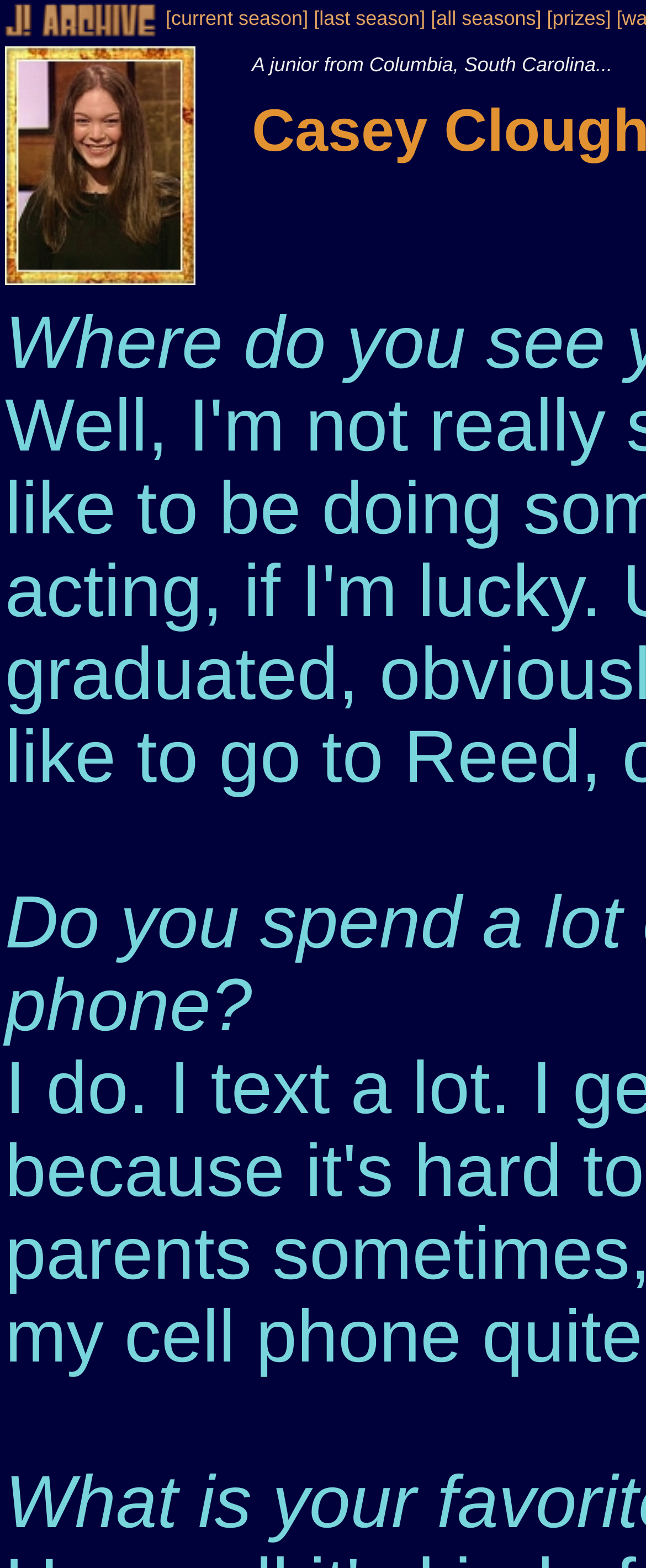What is the width of the '[current season]' link?
Based on the screenshot, give a detailed explanation to answer the question.

I calculated the width of the '[current season]' link by subtracting the left edge coordinate (0.256) from the right edge coordinate (0.477). The result is 0.221, which represents the width of the link.